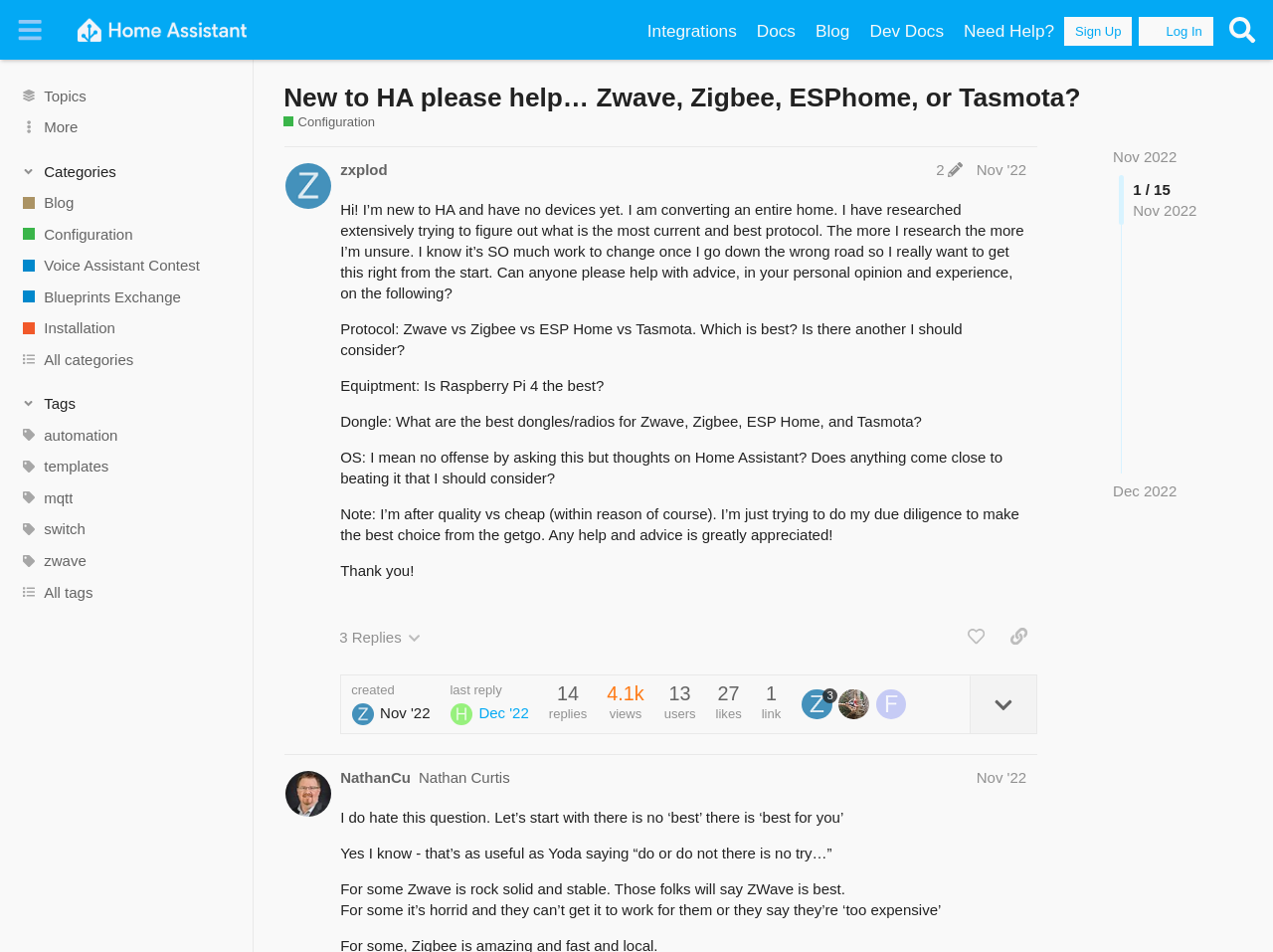Can you specify the bounding box coordinates for the region that should be clicked to fulfill this instruction: "View the 'Configuration' category".

[0.0, 0.229, 0.199, 0.262]